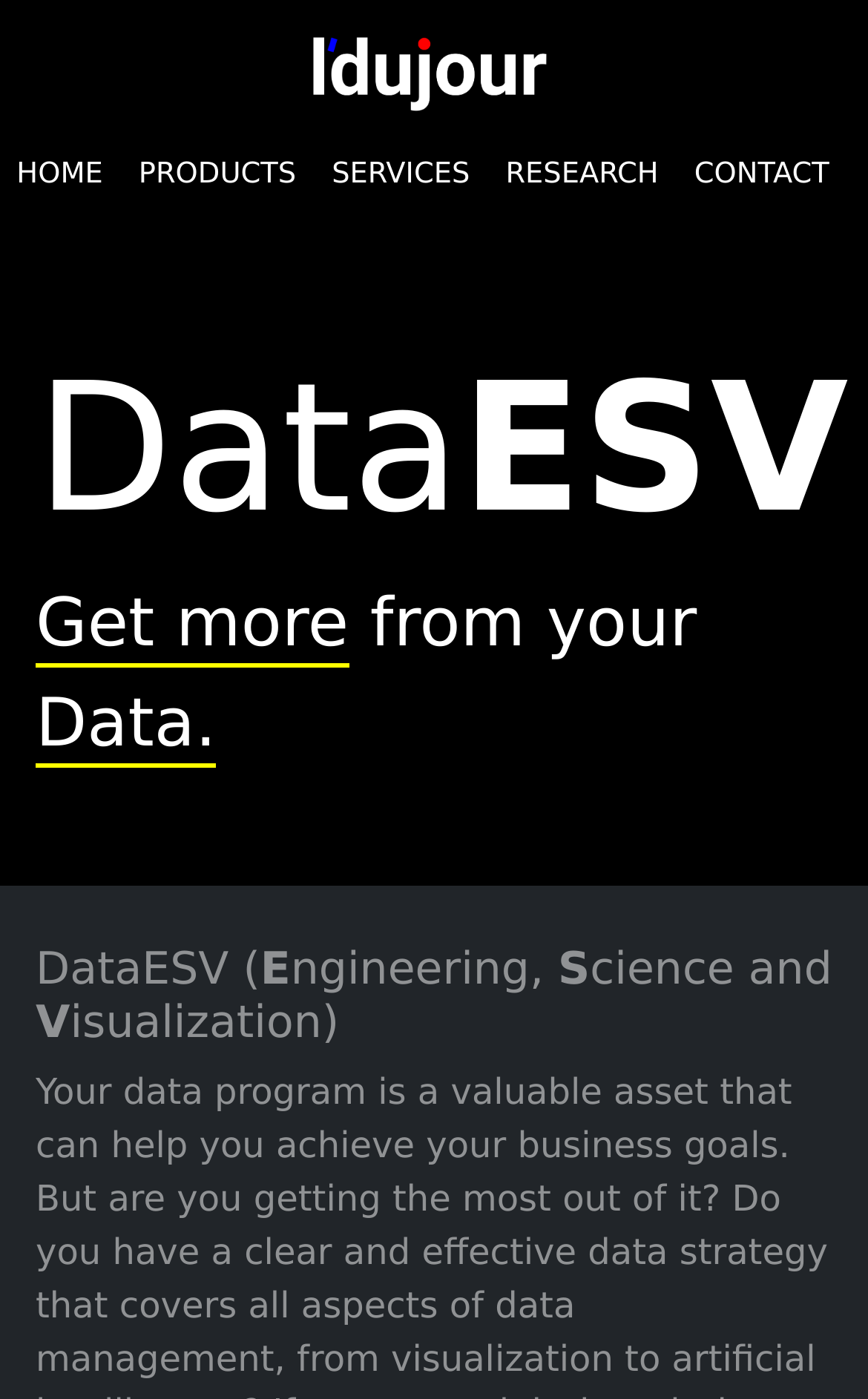Give a complete and precise description of the webpage's appearance.

The webpage is titled "ldujour | DataESV" and has a prominent image located at the top center of the page. Below the image, there is a navigation menu consisting of four links: "PRODUCTS", "SERVICES", "RESEARCH", and "CONTACT", which are evenly spaced and aligned horizontally across the page.

The main content of the page is divided into two sections. The first section has a large heading "DataESV" at the top, followed by a short paragraph of text that reads "Get more from your Data." The second section has another heading "DataESV (Engineering, Science and Visualization)" which is located below the first section.

There are a total of five links on the page, including the four navigation links and one additional link at the top left corner of the page. The overall layout of the page is clean and organized, with clear headings and concise text.